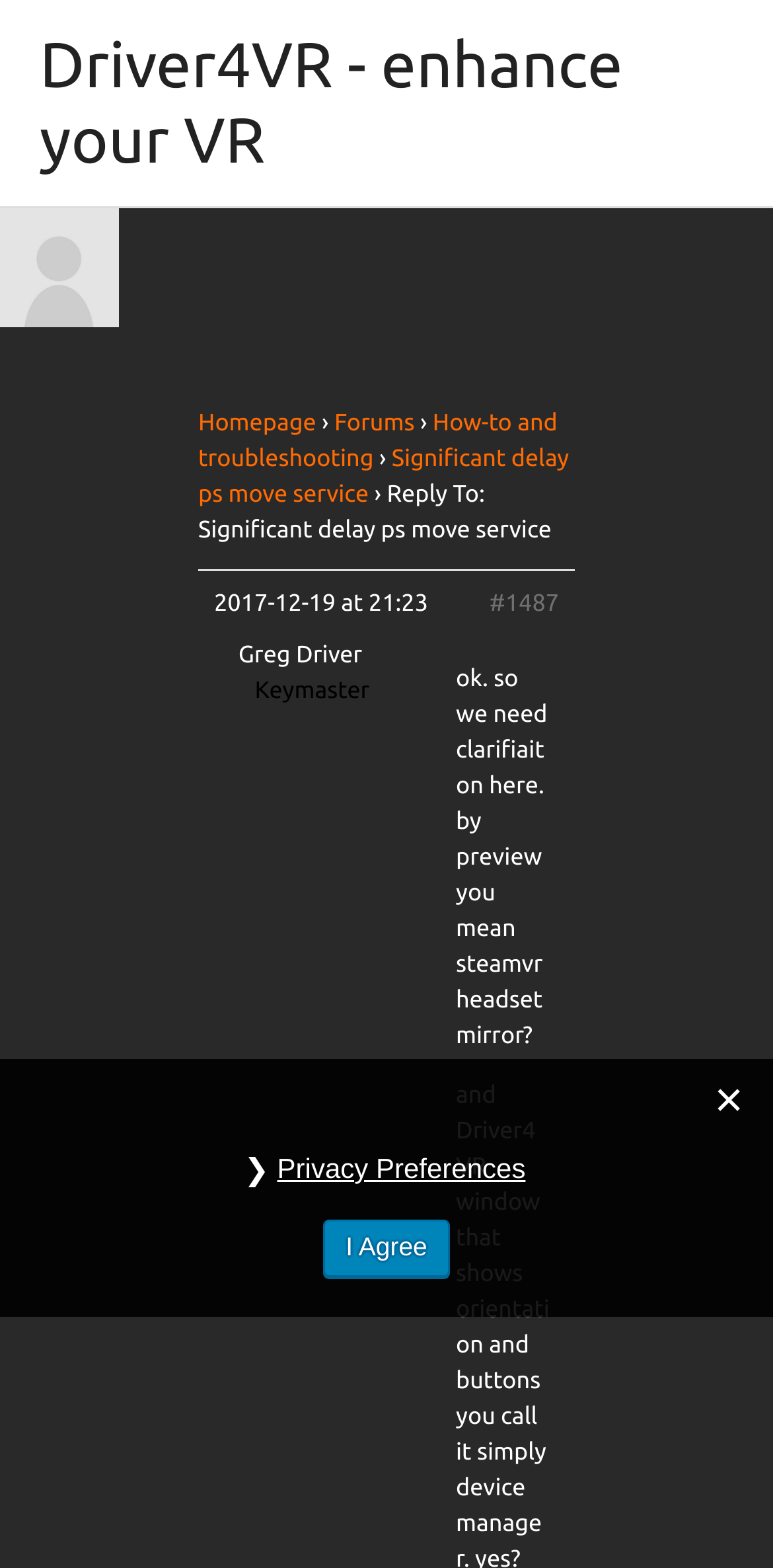Who replied to the topic?
Based on the image, provide your answer in one word or phrase.

Bla Blabla Greg Driver